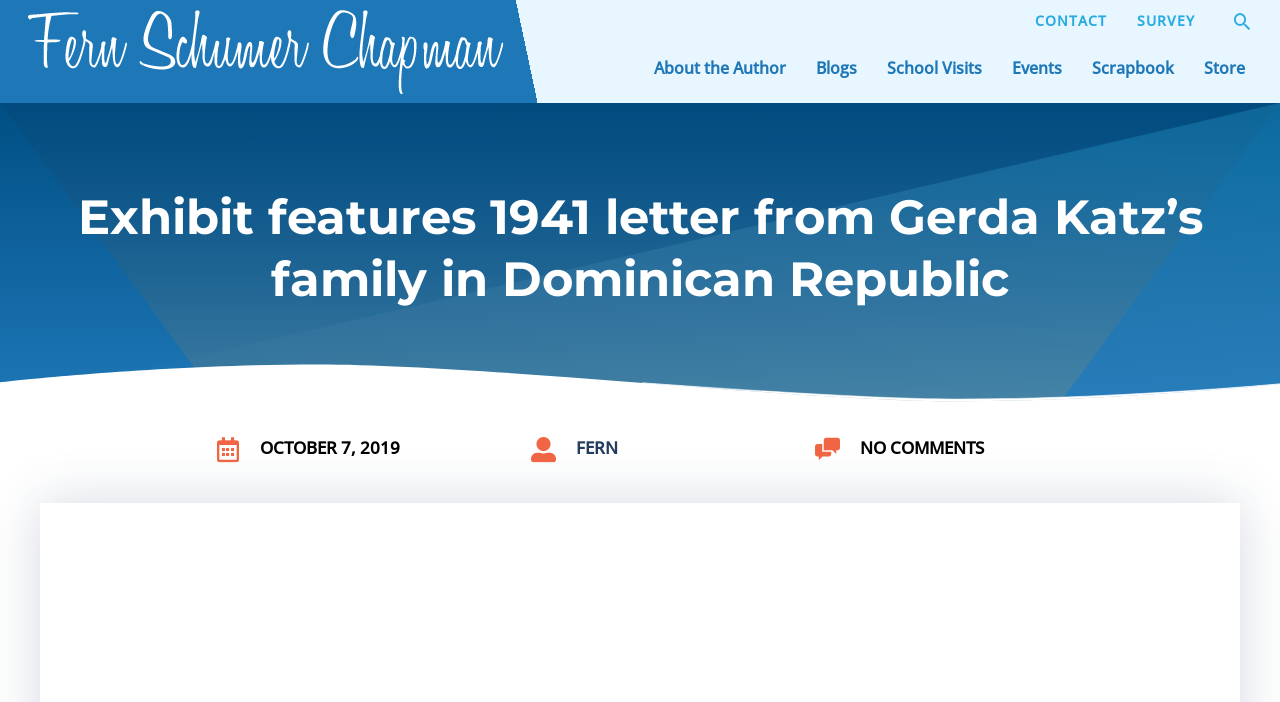Locate and provide the bounding box coordinates for the HTML element that matches this description: "alt="fsc-logo" title="fsc-logo"".

[0.02, 0.054, 0.396, 0.087]